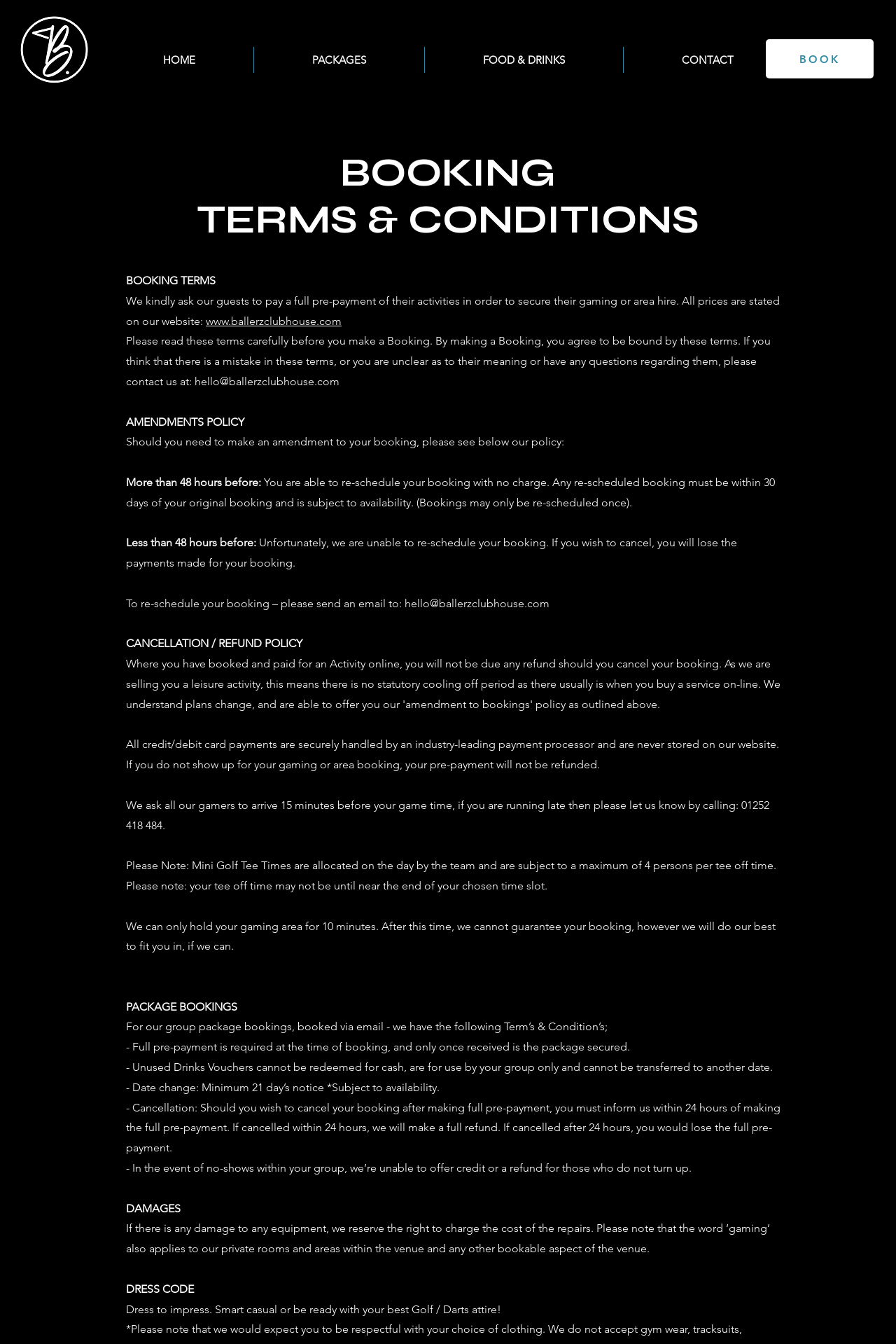What happens if you don't show up for your gaming or area booking?
Kindly offer a detailed explanation using the data available in the image.

According to the webpage, if you do not show up for your gaming or area booking, your pre-payment will not be refunded. This is stated in the 'CANCELLATION / REFUND POLICY' section, which explains that if you do not show up, you will lose the payments made for your booking.